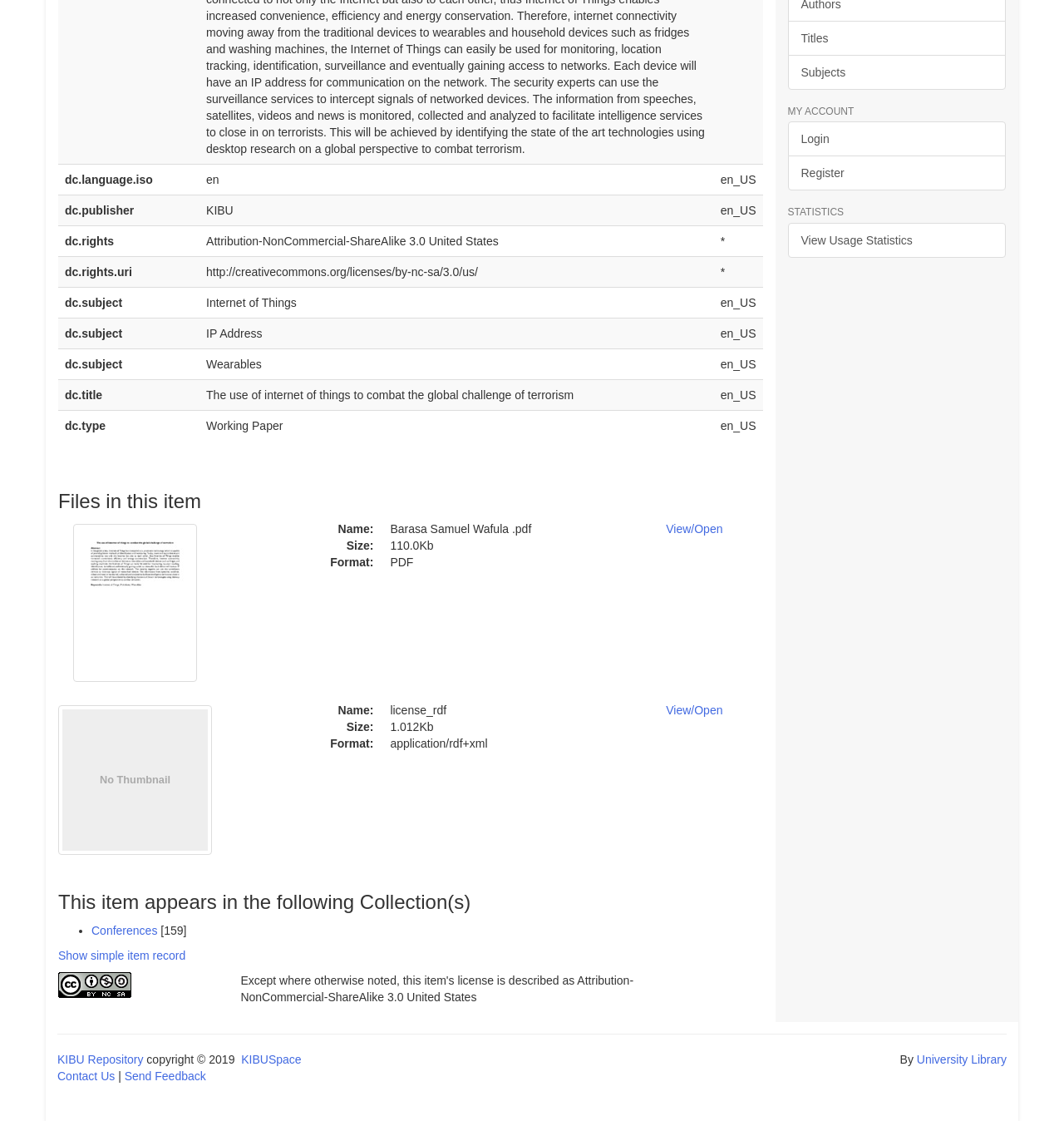Find the bounding box coordinates for the element described here: "Titles".

[0.74, 0.019, 0.945, 0.05]